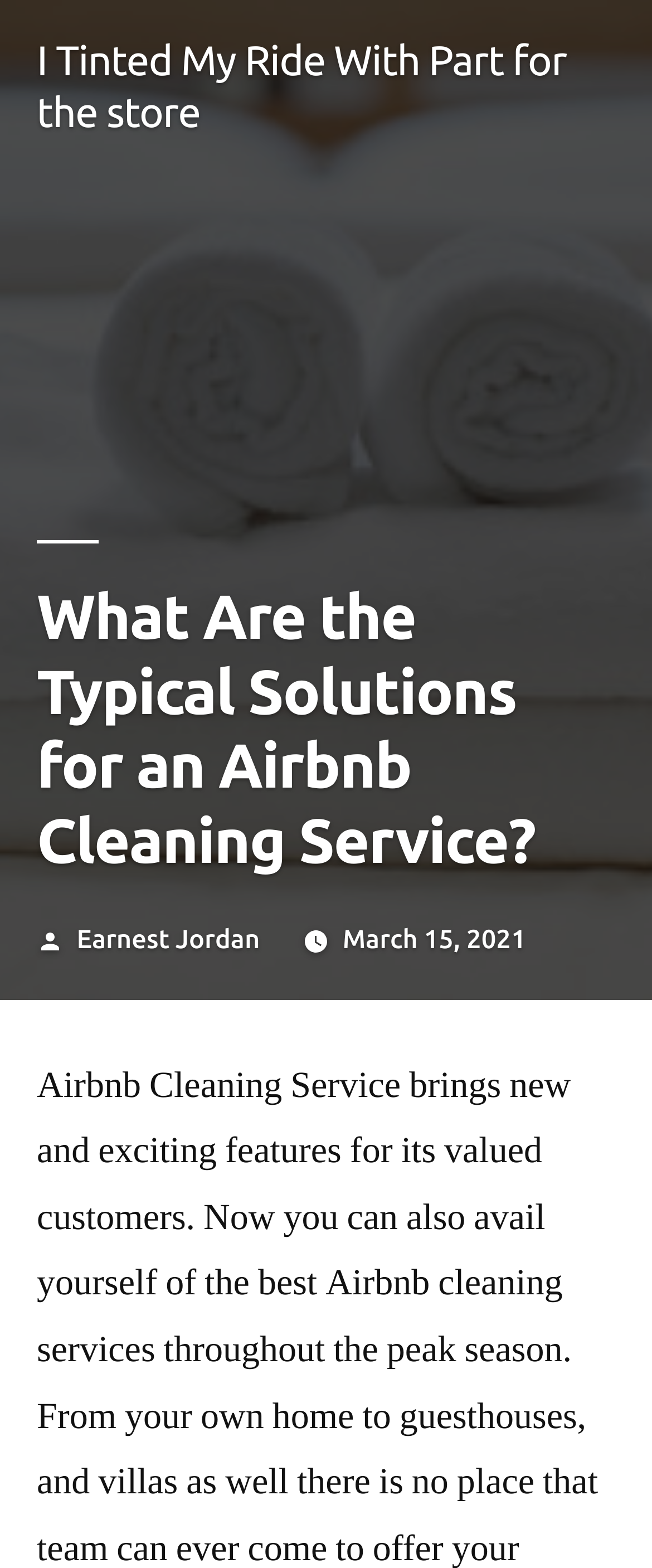Find the bounding box coordinates for the UI element whose description is: "March 15, 2021July 25, 2023". The coordinates should be four float numbers between 0 and 1, in the format [left, top, right, bottom].

[0.525, 0.589, 0.806, 0.608]